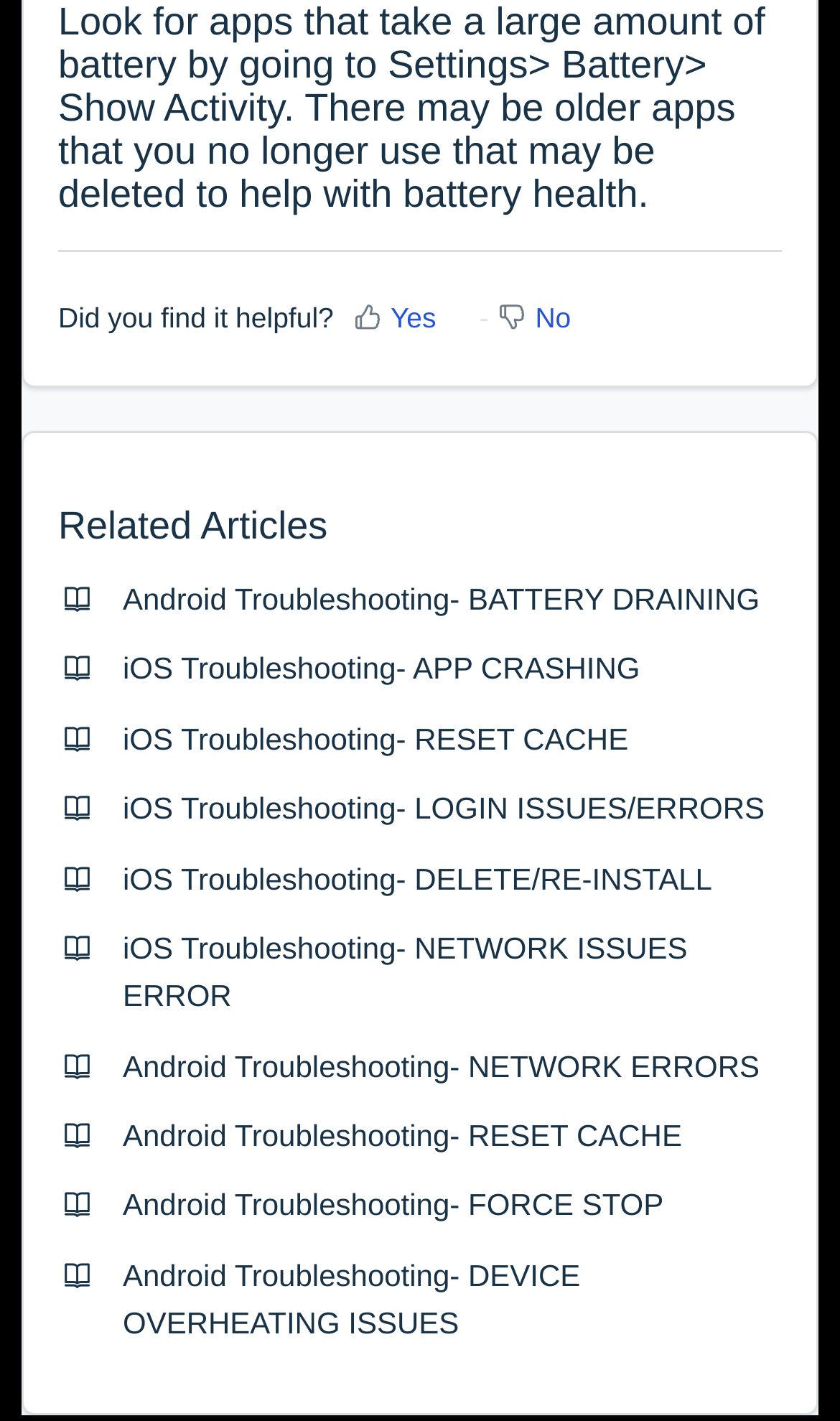How many links are there under 'Related Articles'?
Kindly give a detailed and elaborate answer to the question.

I counted the number of links under the 'Related Articles' heading, which starts from 'Android Troubleshooting- BATTERY DRAINING' and ends at 'Android Troubleshooting- DEVICE OVERHEATING ISSUES'. There are 10 links in total.